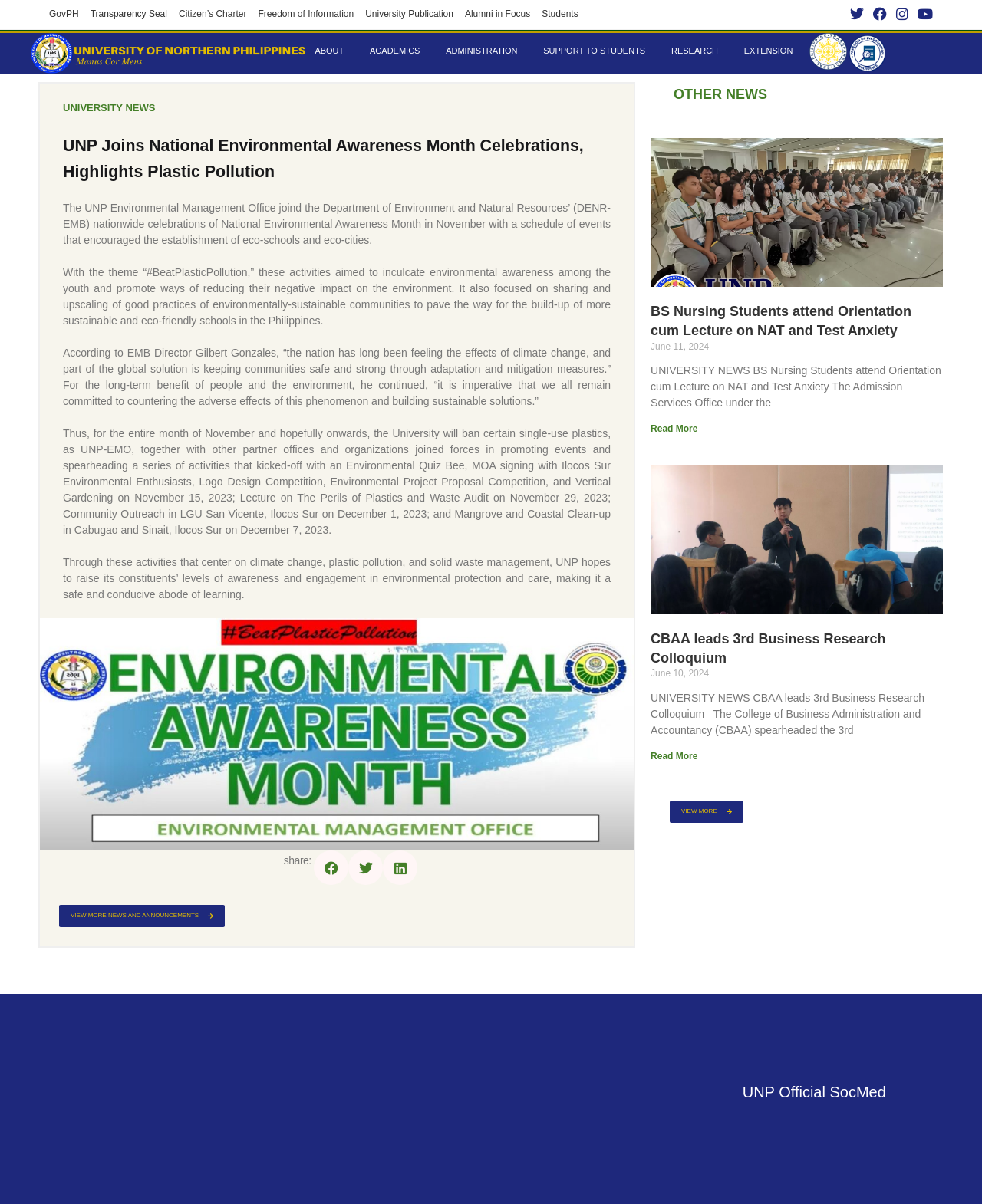Provide your answer in a single word or phrase: 
What is the purpose of the Environmental Quiz Bee?

Raise environmental awareness